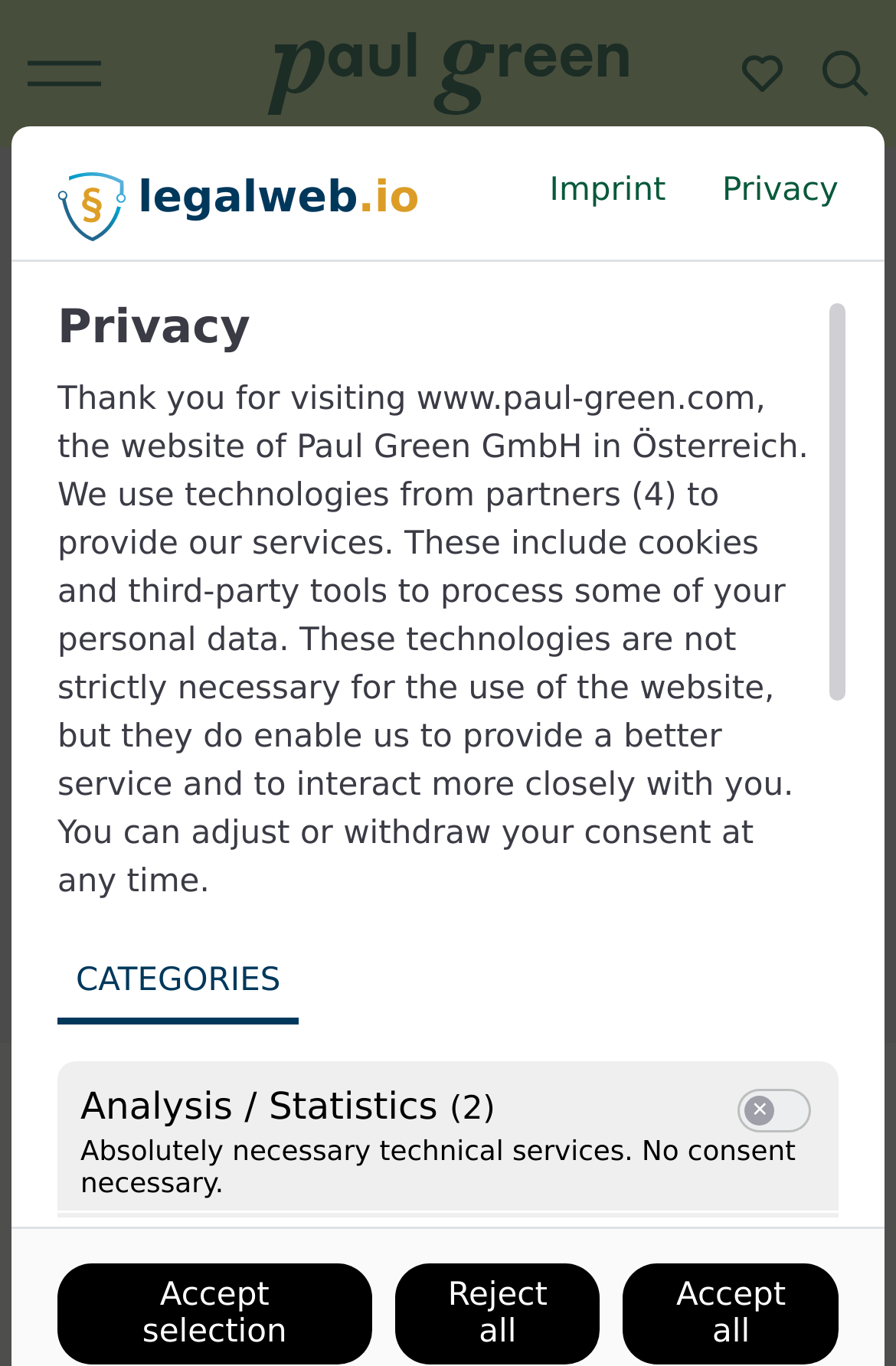Please provide a comprehensive answer to the question based on the screenshot: What is the color of the high-top sneakers?

I found this answer by looking at the product image, which shows a beige-colored sneaker. The meta description also mentions 'smooth beige leather', which further confirms the color.